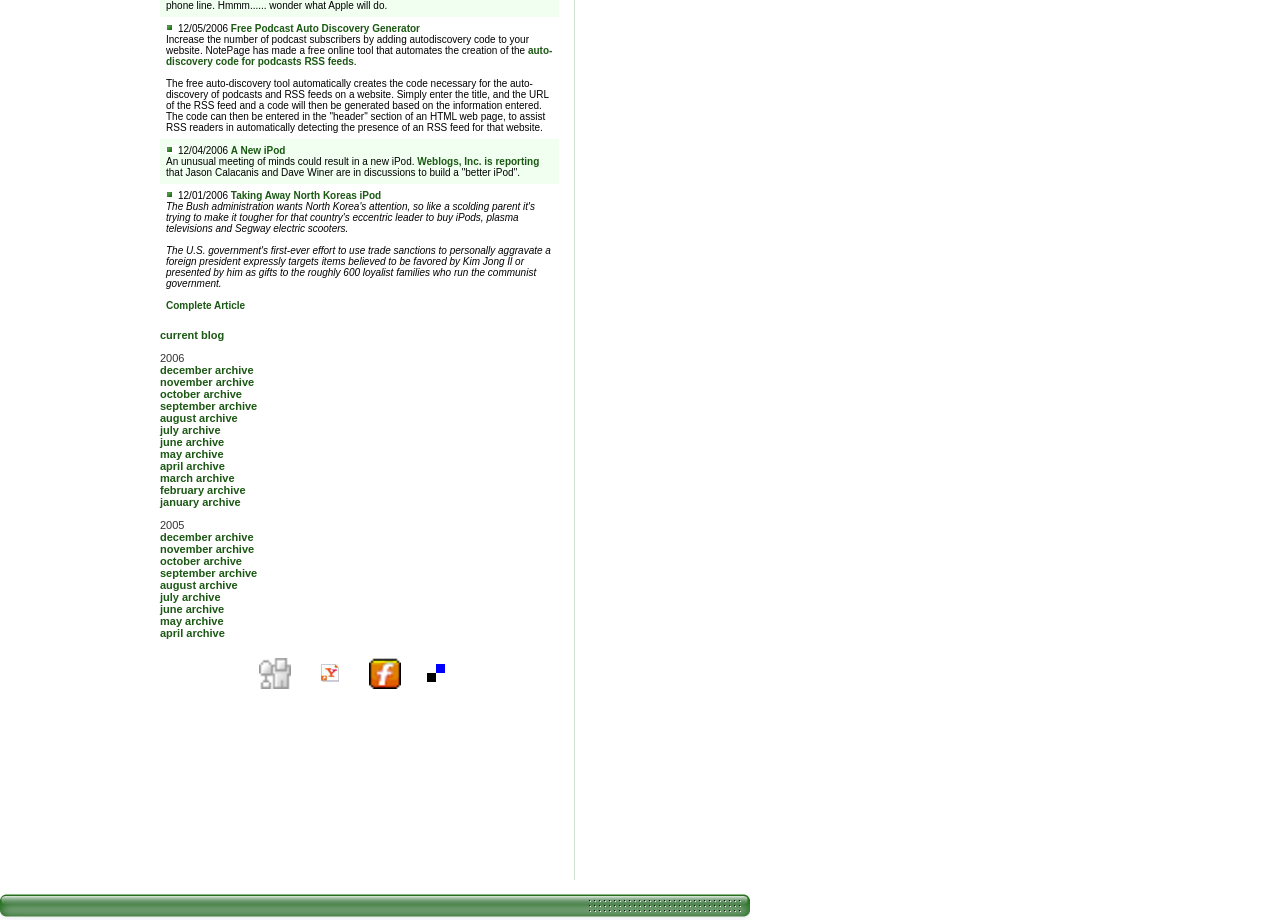Please identify the bounding box coordinates of the clickable area that will fulfill the following instruction: "Click on the 'A New iPod' link". The coordinates should be in the format of four float numbers between 0 and 1, i.e., [left, top, right, bottom].

[0.18, 0.158, 0.223, 0.17]